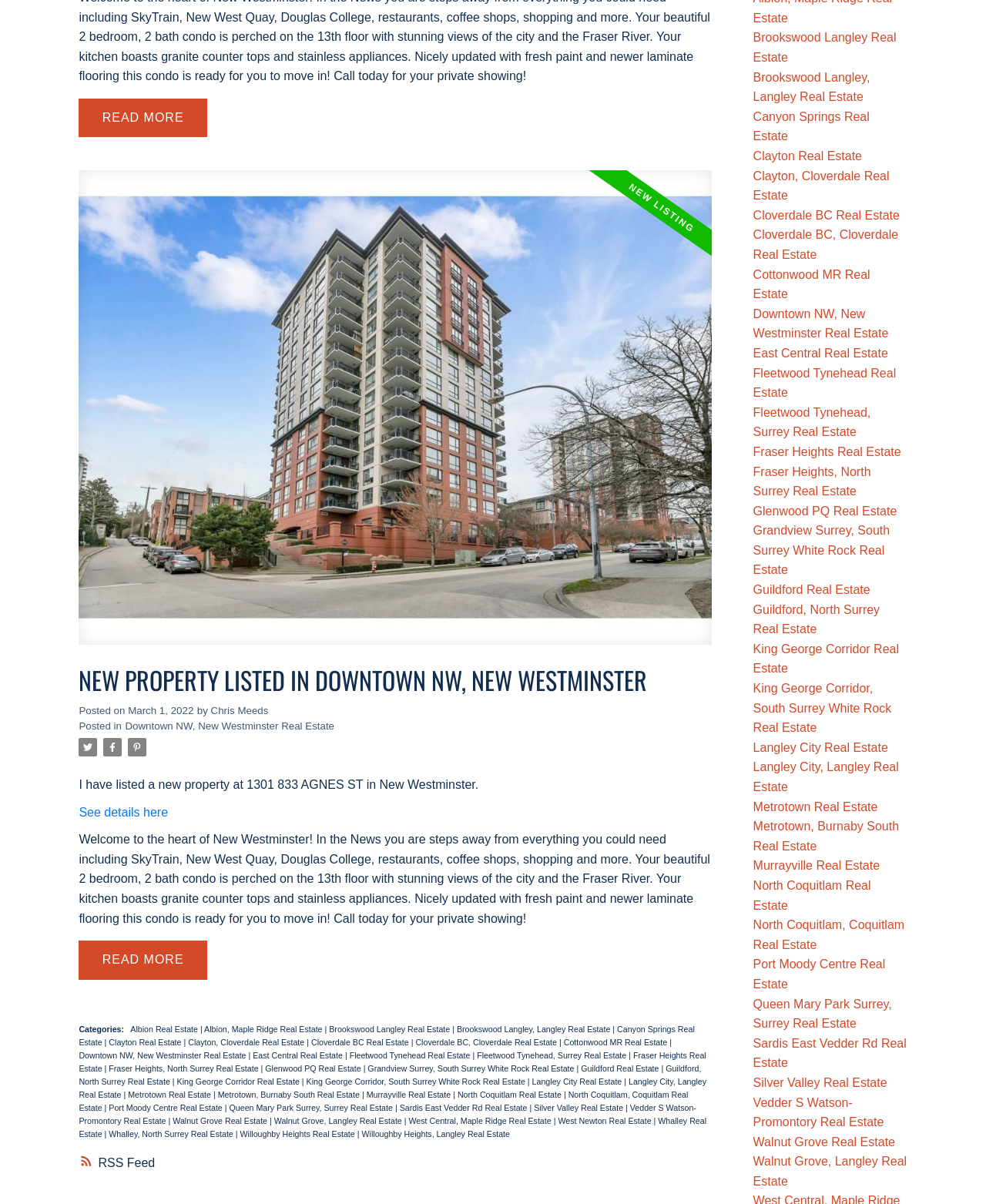How many bedrooms does the condo have?
Provide a short answer using one word or a brief phrase based on the image.

2